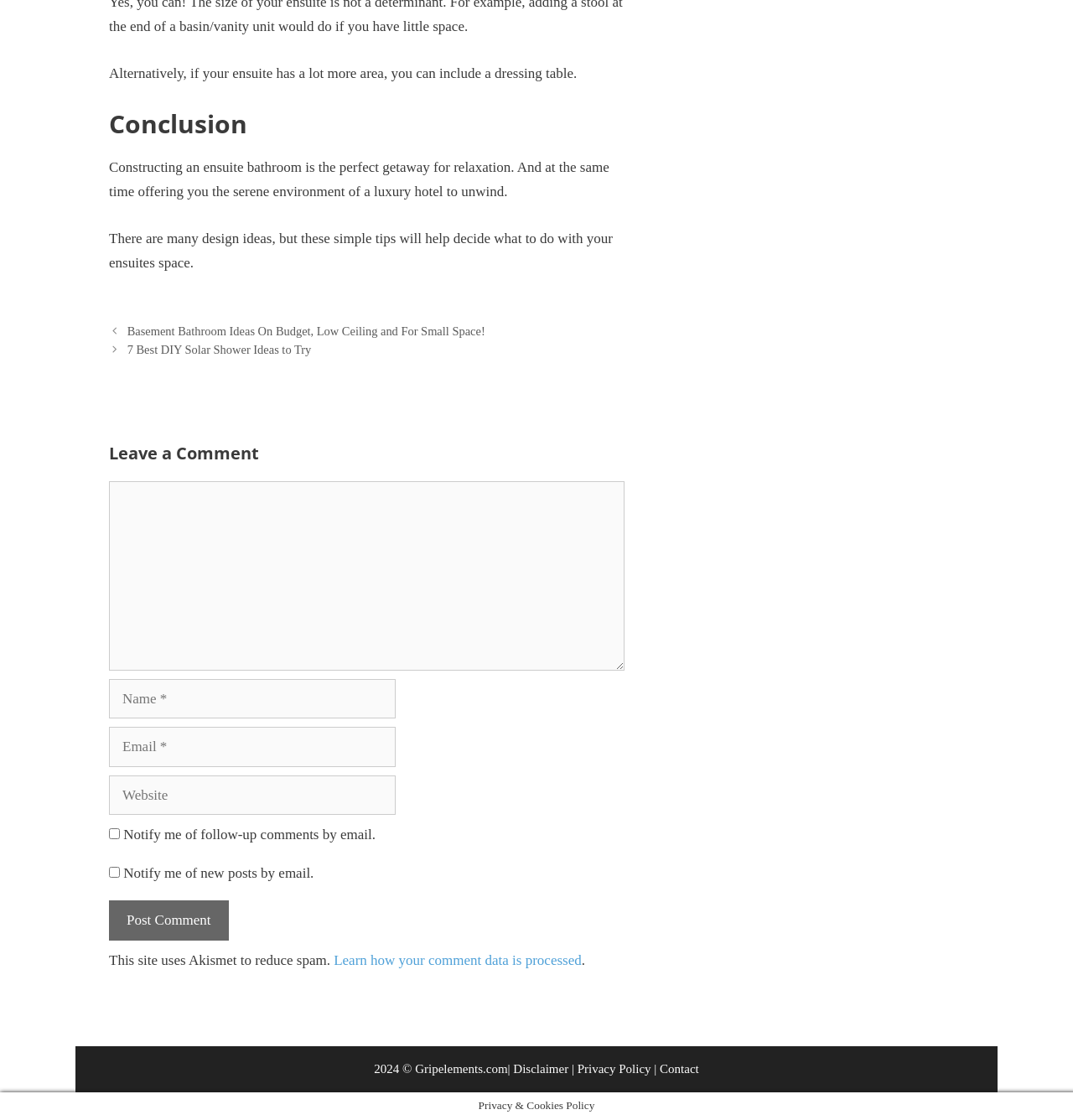Using the information shown in the image, answer the question with as much detail as possible: What can be included in an ensuite with more area?

The webpage suggests that if an ensuite has a lot more area, a dressing table can be included.